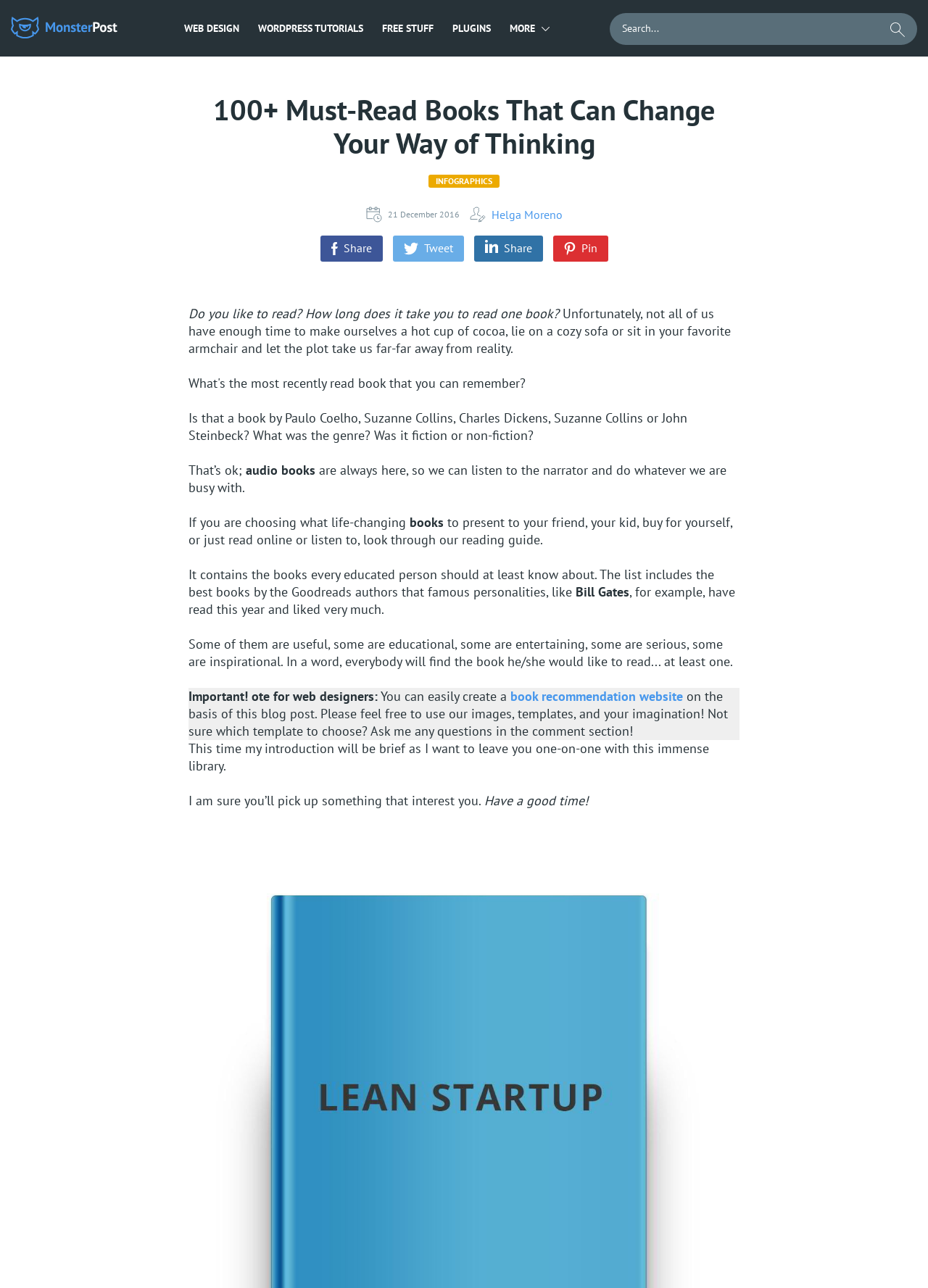Determine which piece of text is the heading of the webpage and provide it.

100+ Must-Read Books That Can Change Your Way of Thinking